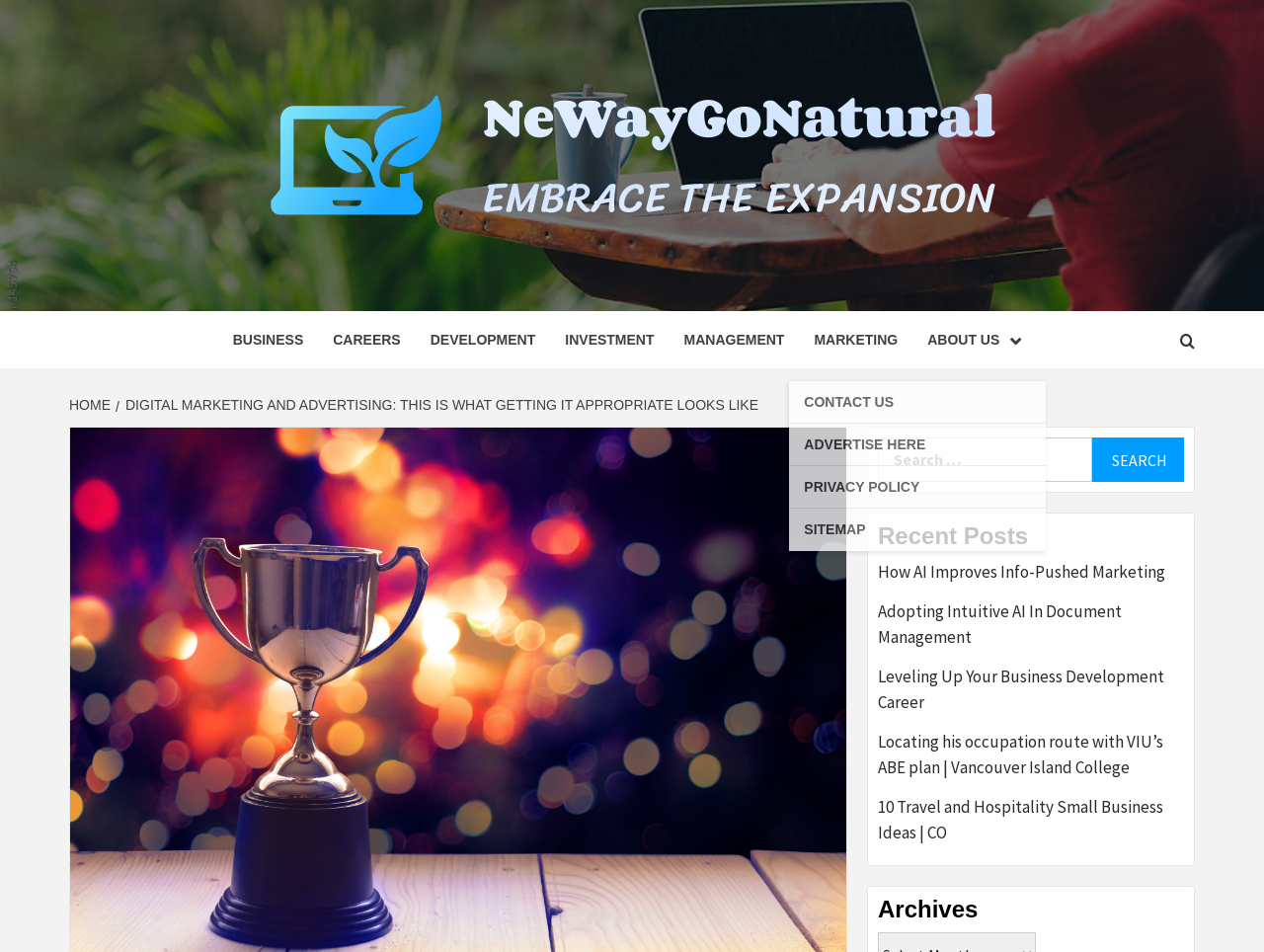Locate the bounding box coordinates for the element described below: "Neway Go Natural". The coordinates must be four float values between 0 and 1, formatted as [left, top, right, bottom].

[0.055, 0.243, 0.877, 0.359]